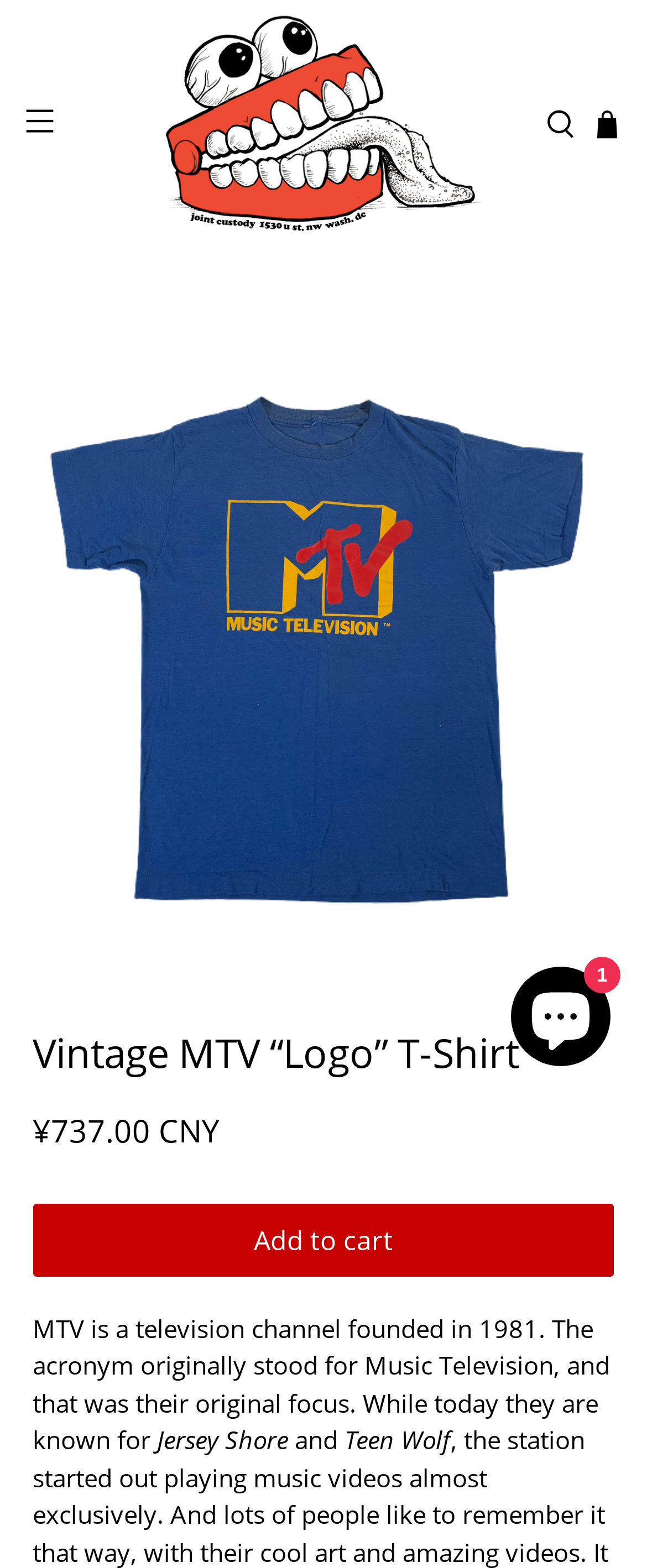Refer to the element description Search and identify the corresponding bounding box in the screenshot. Format the coordinates as (top-left x, top-left y, bottom-right x, bottom-right y) with values in the range of 0 to 1.

[0.831, 0.054, 0.903, 0.105]